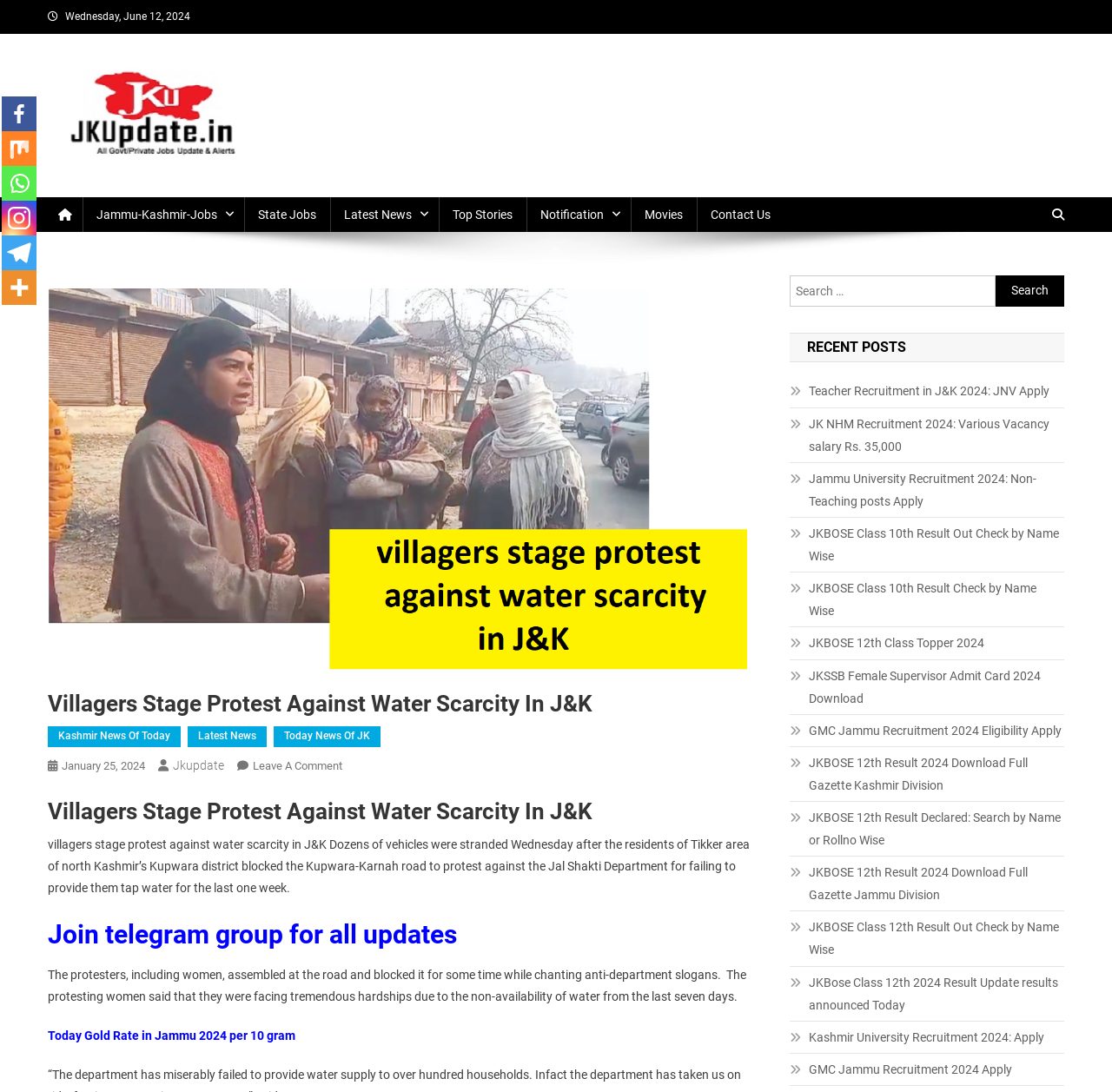Provide a brief response to the question using a single word or phrase: 
What is the name of the social media platform with an icon?

Instagram